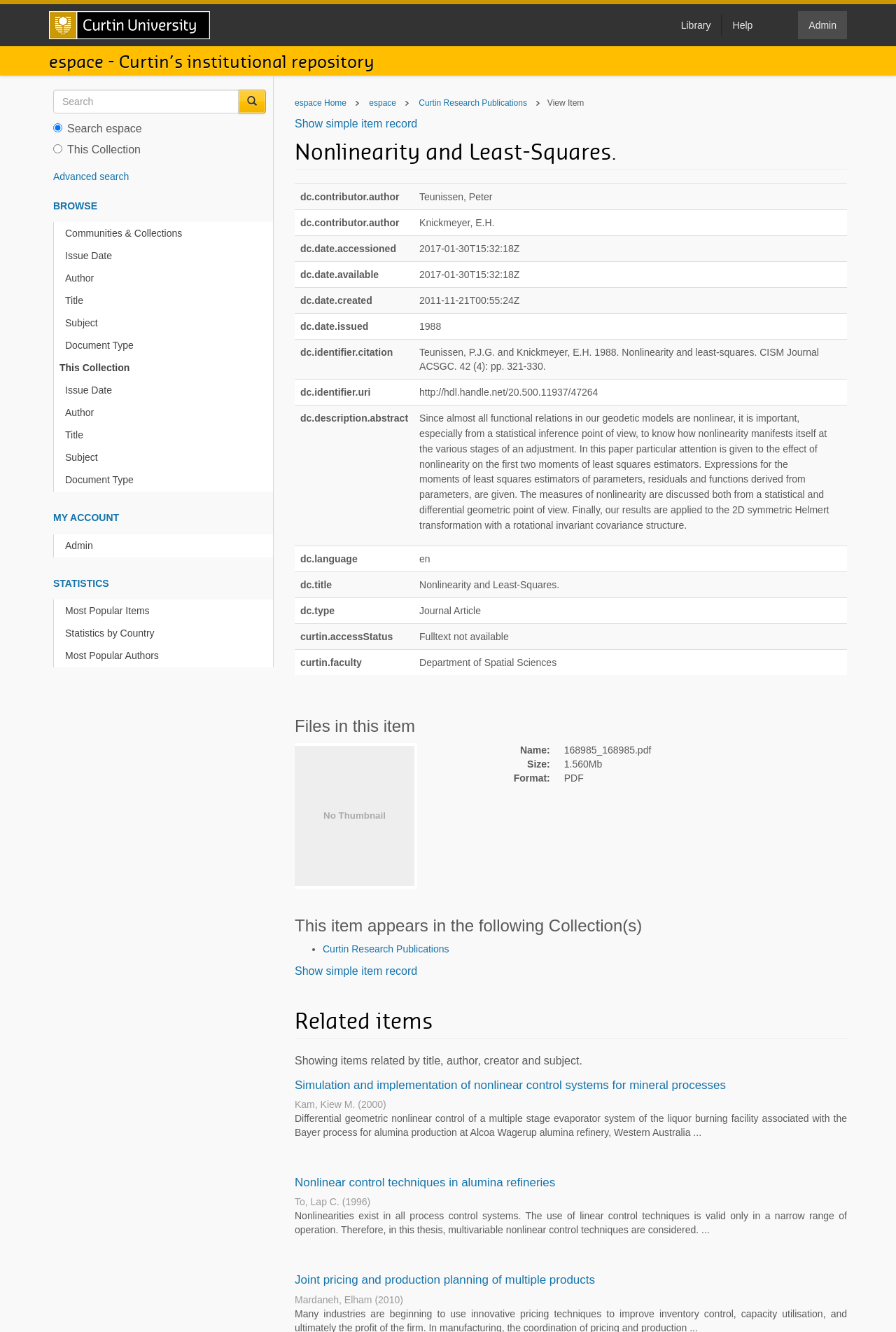For the element described, predict the bounding box coordinates as (top-left x, top-left y, bottom-right x, bottom-right y). All values should be between 0 and 1. Element description: About Us

None